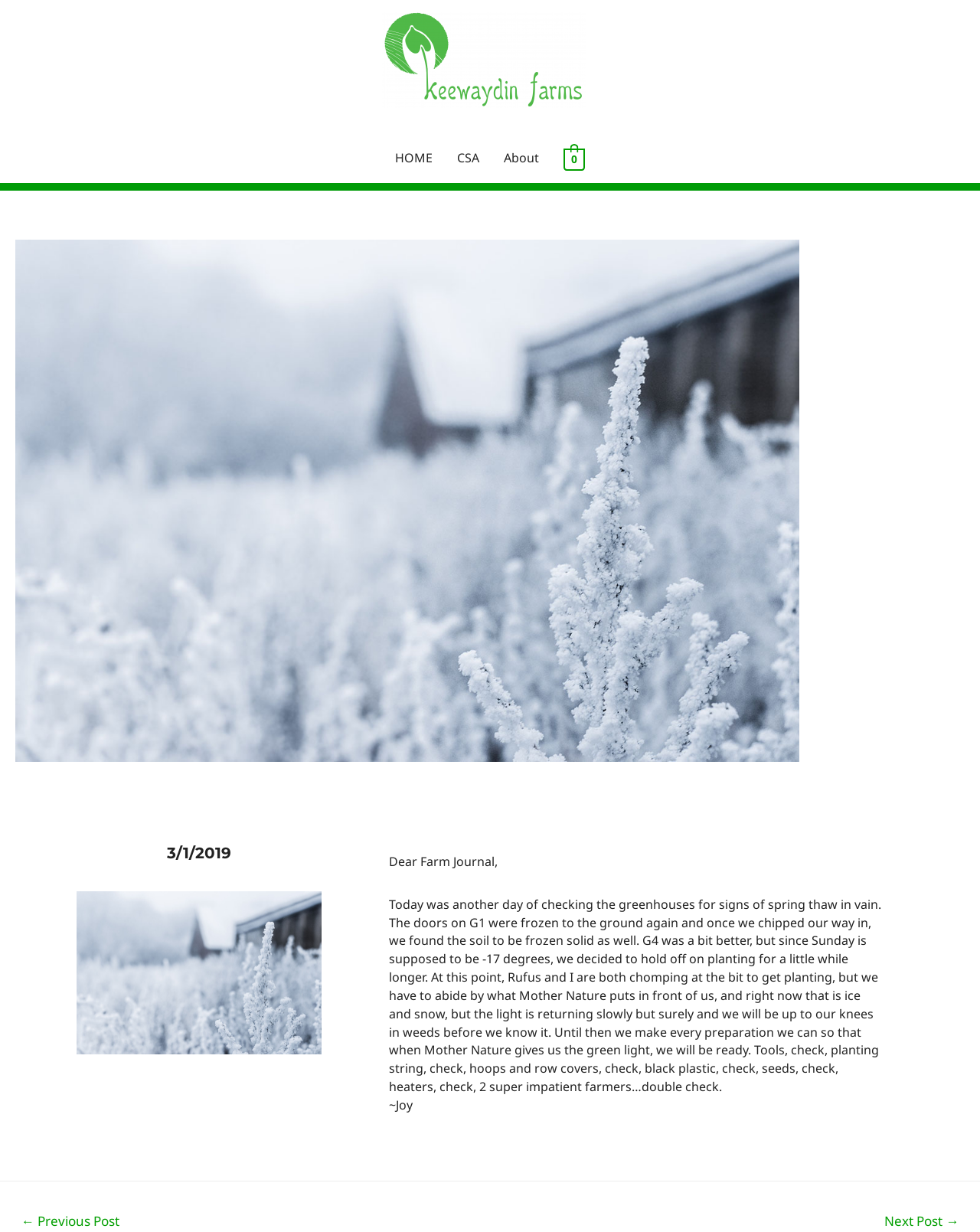What is the date mentioned in the article?
Make sure to answer the question with a detailed and comprehensive explanation.

The date '3/1/2019' is mentioned in the article as a heading, indicating the date when the article was written or published.